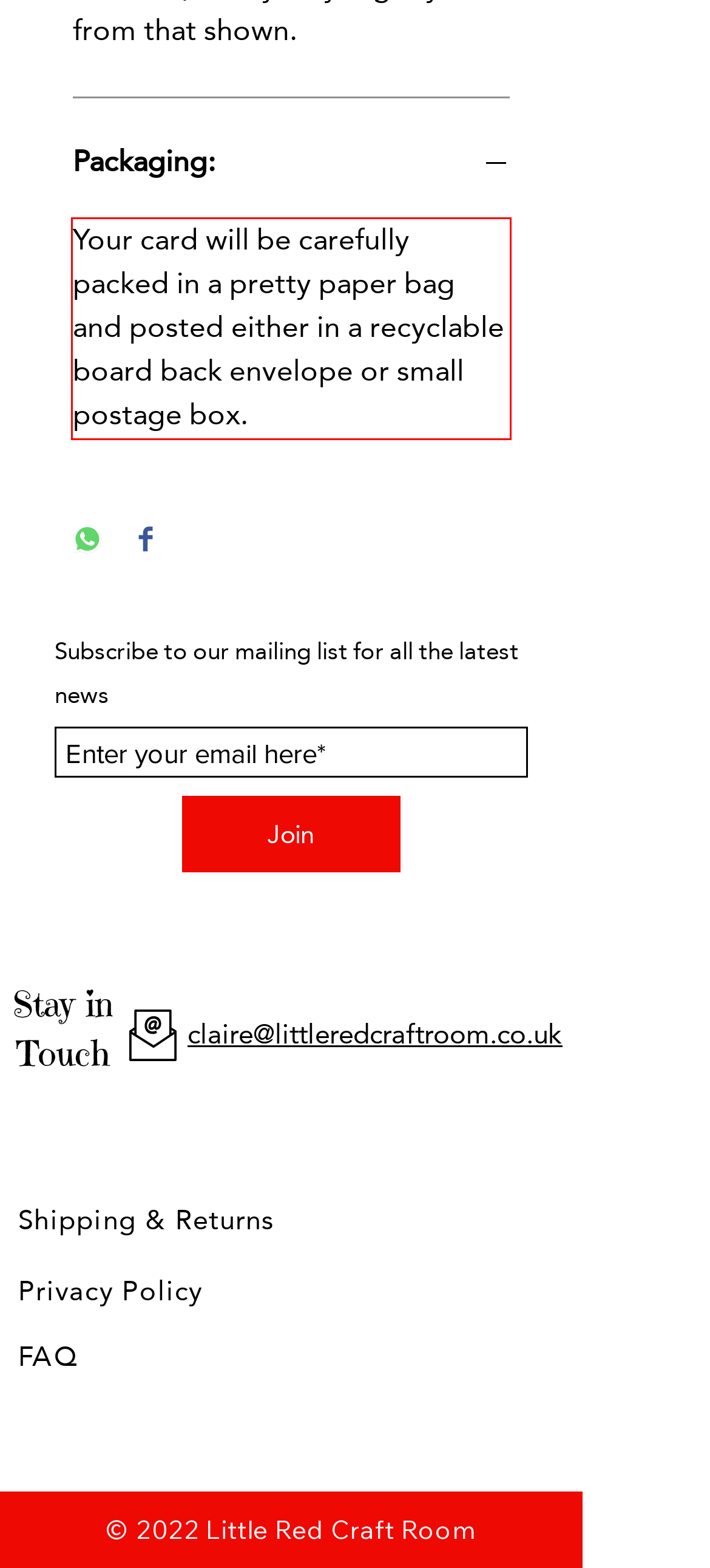Please identify the text within the red rectangular bounding box in the provided webpage screenshot.

Your card will be carefully packed in a pretty paper bag and posted either in a recyclable board back envelope or small postage box.